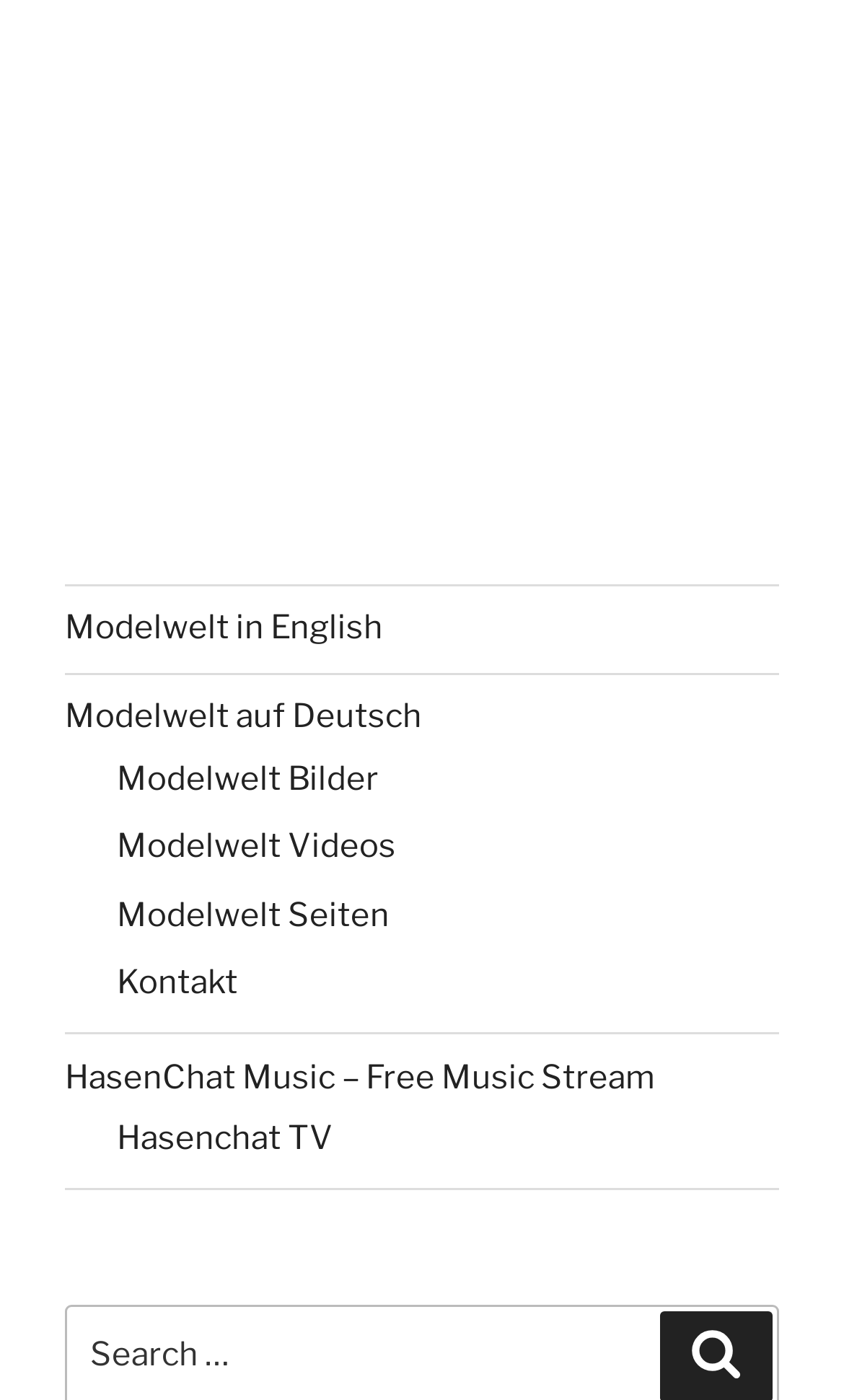Please identify the coordinates of the bounding box that should be clicked to fulfill this instruction: "Watch Hasenchat TV".

[0.138, 0.799, 0.395, 0.827]